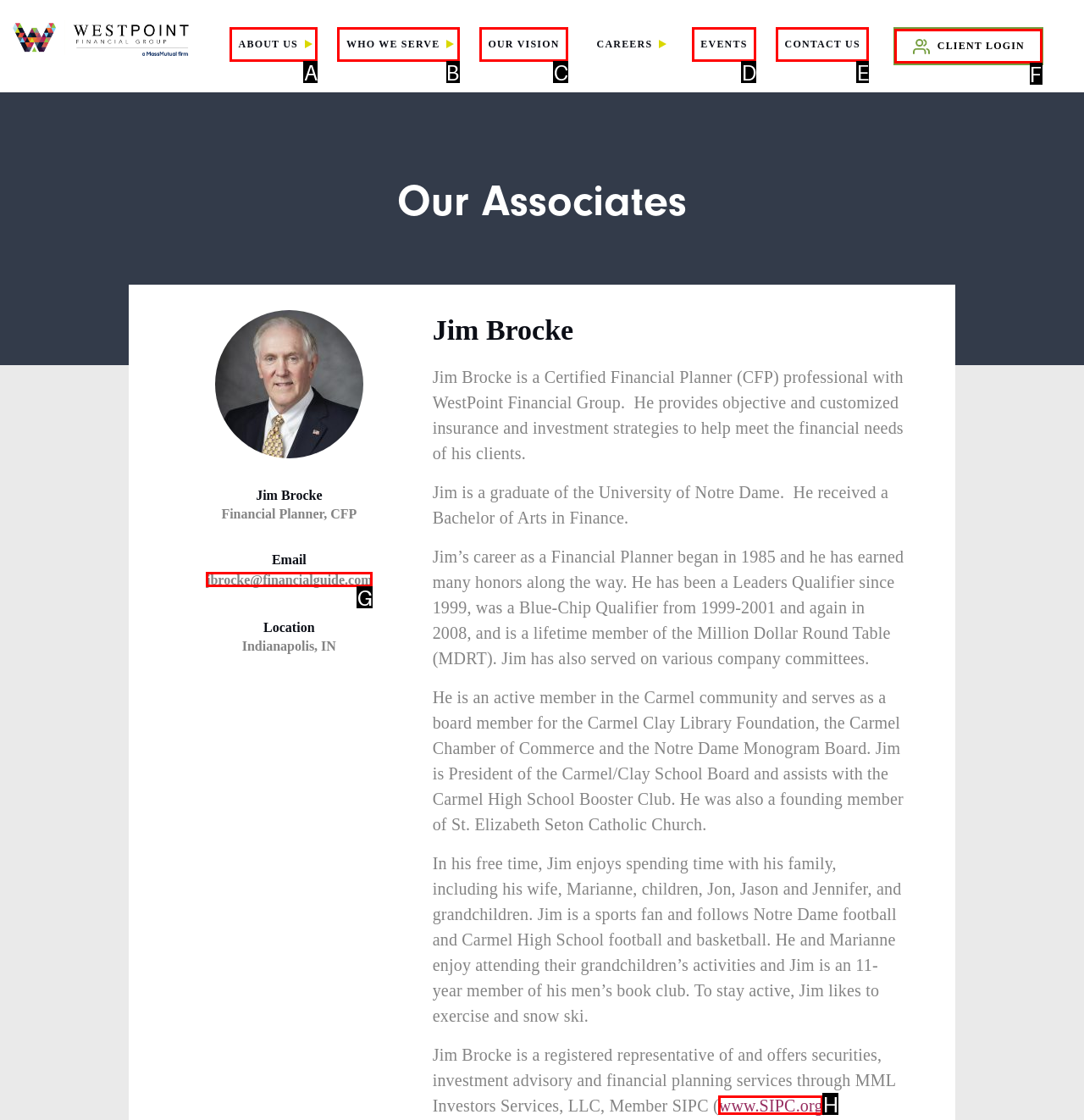Identify the HTML element that corresponds to the following description: Client Login Provide the letter of the best matching option.

F